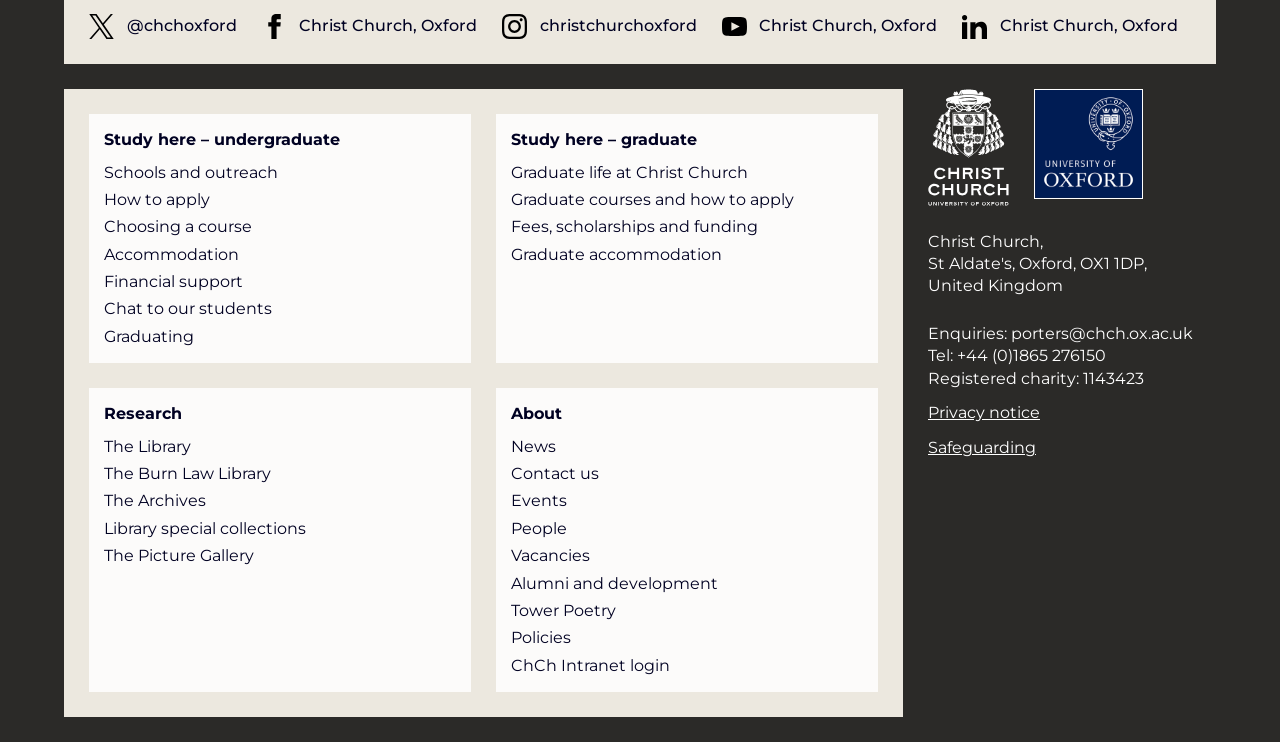Can you find the bounding box coordinates for the element to click on to achieve the instruction: "Visit 'Research'"?

[0.081, 0.543, 0.142, 0.574]